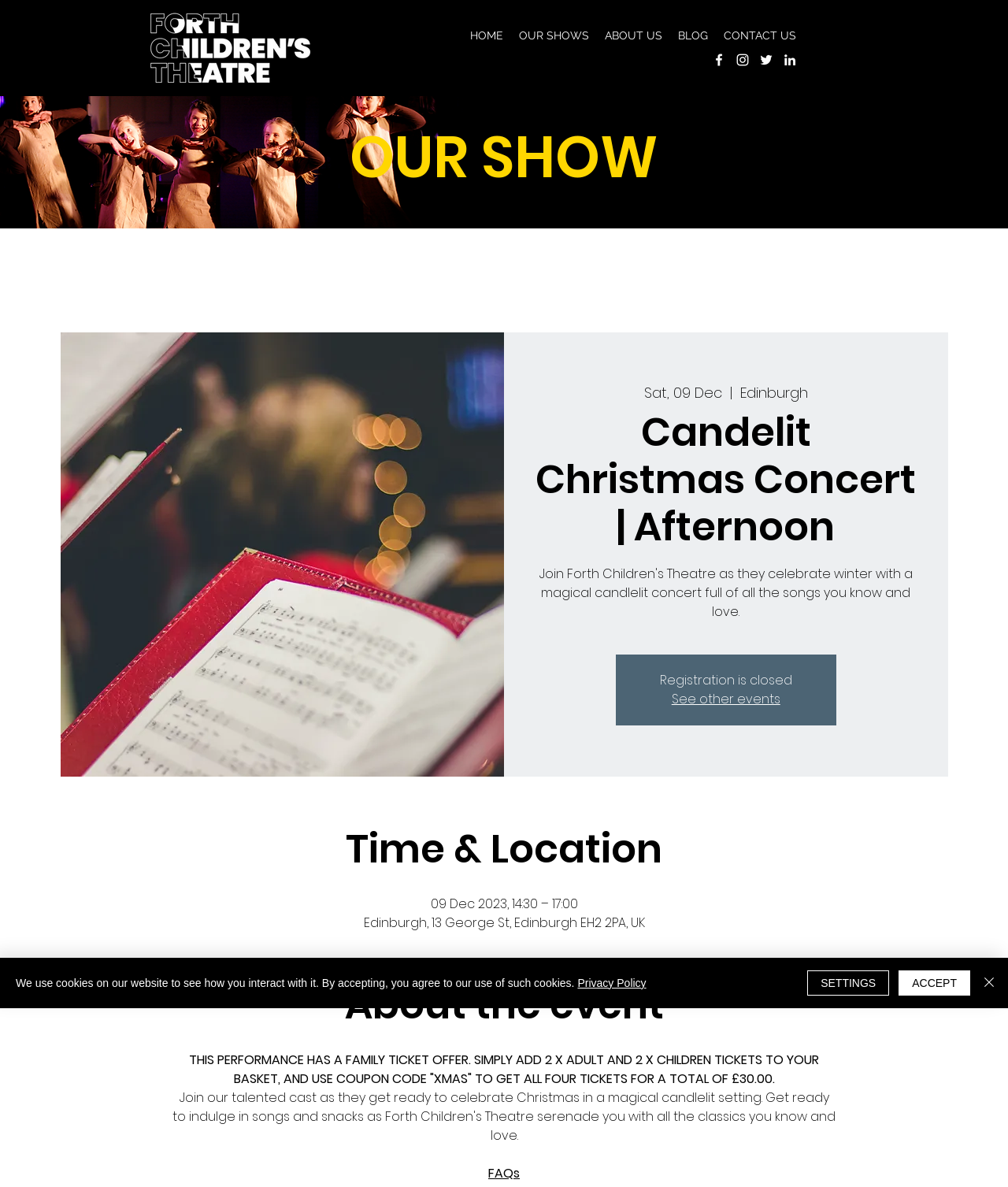Please look at the image and answer the question with a detailed explanation: How many social media links are there?

I found the answer by looking at the list of link elements under the 'Social Bar' element, which contains links to Facebook, Instagram, Twitter, and LinkedIn, indicating that there are 4 social media links.